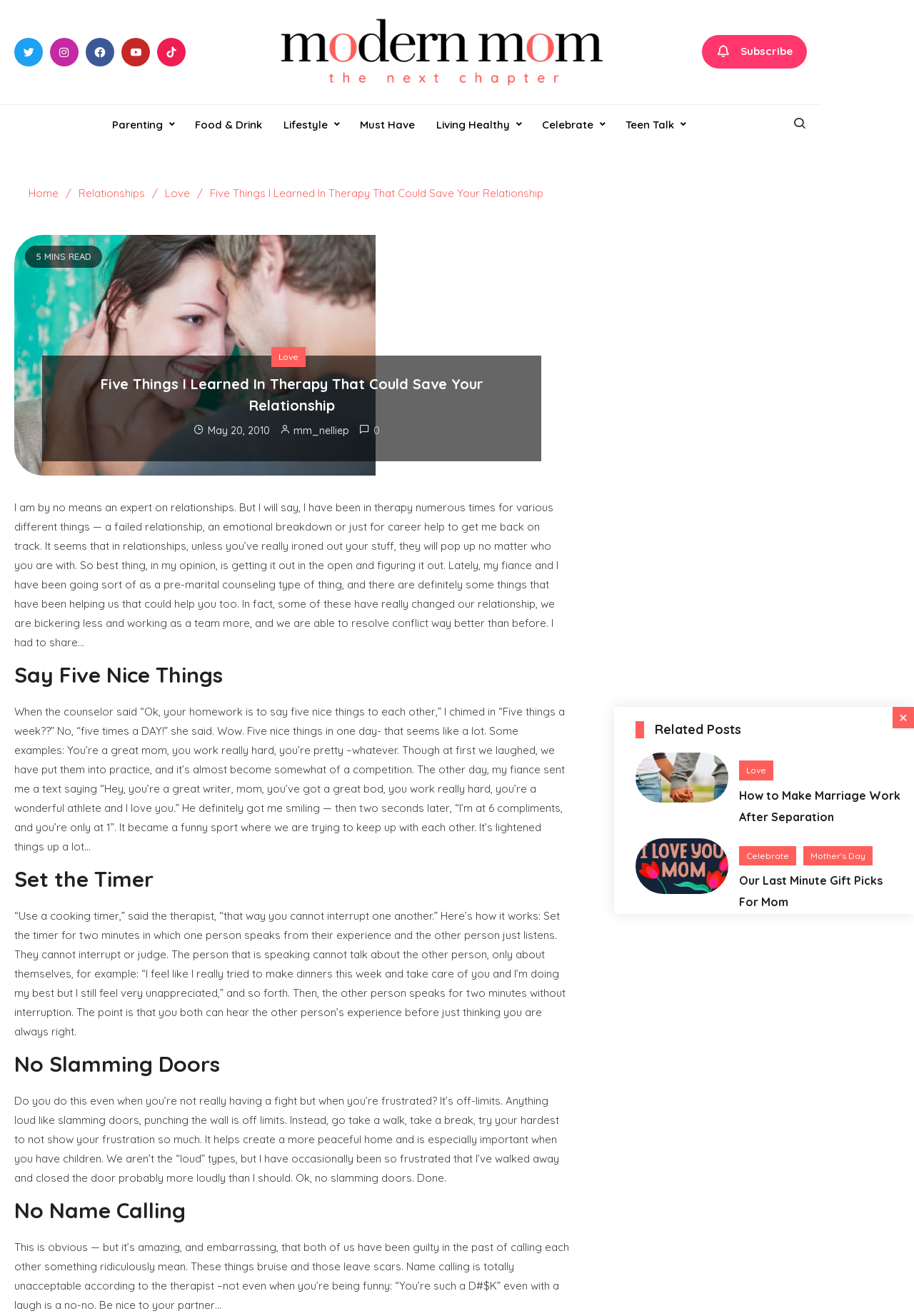Present a detailed account of what is displayed on the webpage.

This webpage is an article titled "Five Things I Learned in Therapy That Could Save Your Relationship" on the ModernMom website. At the top of the page, there are several social media links and a navigation menu with links to various categories, including Parenting, Lifestyle, and Celebrate. Below the navigation menu, there is a breadcrumb trail showing the path from the Home page to the current article.

The main content of the article is divided into sections, each with a heading and a block of text. The article begins with an introduction, followed by five sections, each describing a lesson learned in therapy that can help improve relationships. The sections are titled "Say Five Nice Things", "Set the Timer", "No Slamming Doors", "No Name Calling", and each section provides a brief explanation and example of how to apply the lesson in a relationship.

To the right of the article, there is a sidebar with links to related posts, including "How to Make Marriage Work After Separation", "Our Last Minute Gift Picks For Mom", and "3 Ingredient Oatmeal Walnut Cookies". Each related post has a thumbnail image and a brief title.

At the bottom of the page, there are more links to related articles, including "The Ultimate Guide to Caring for Your Teeth in Your 30s, 40s, and 50s". The page also has a prominent call-to-action button to subscribe to the ModernMom newsletter.

Throughout the page, there are several images, including a large header image at the top of the article and smaller thumbnail images in the sidebar and related posts section. The overall design of the page is clean and easy to navigate, with clear headings and concise text.